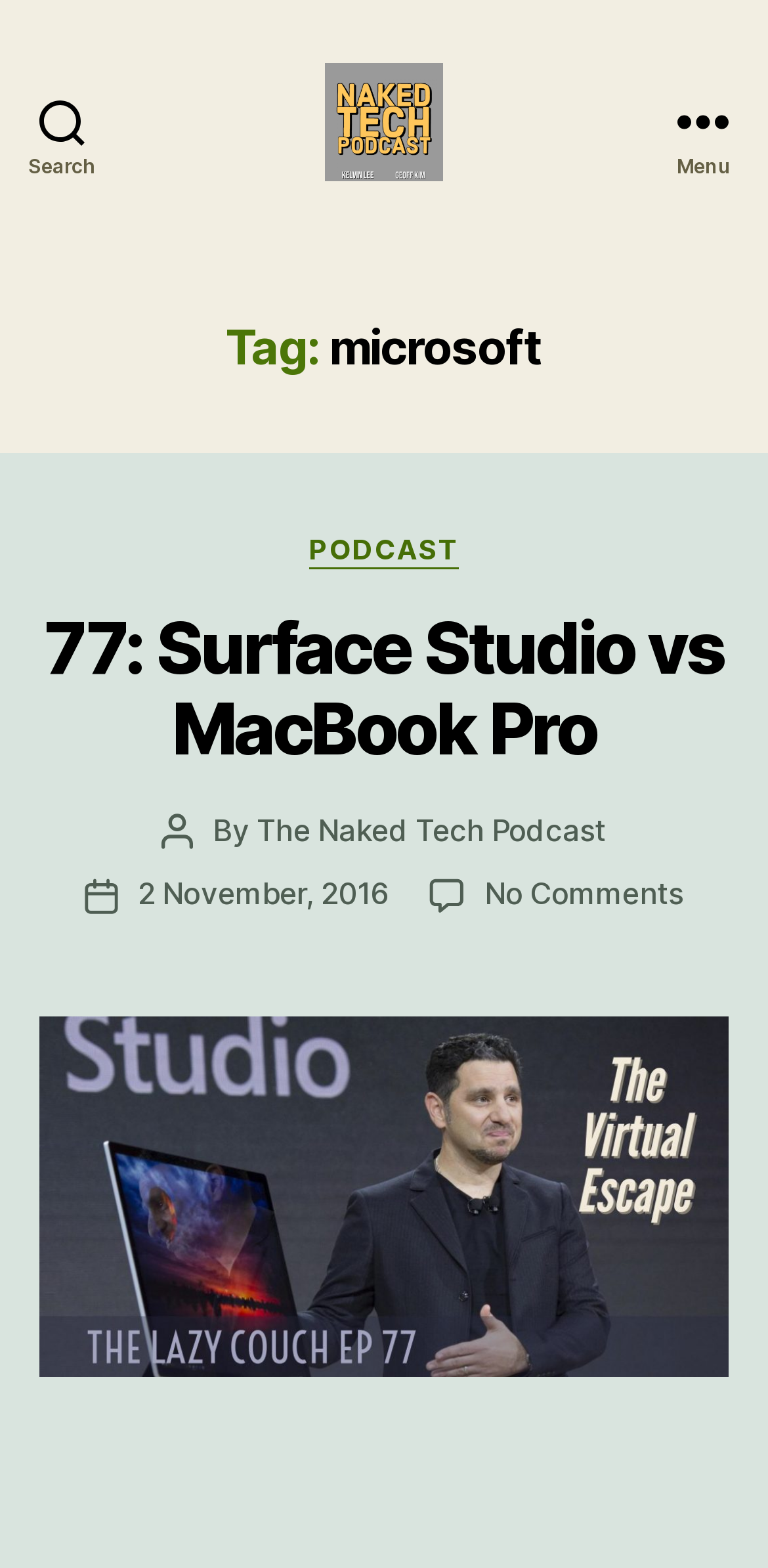Provide the bounding box coordinates of the HTML element described by the text: "Search".

[0.0, 0.0, 0.162, 0.155]